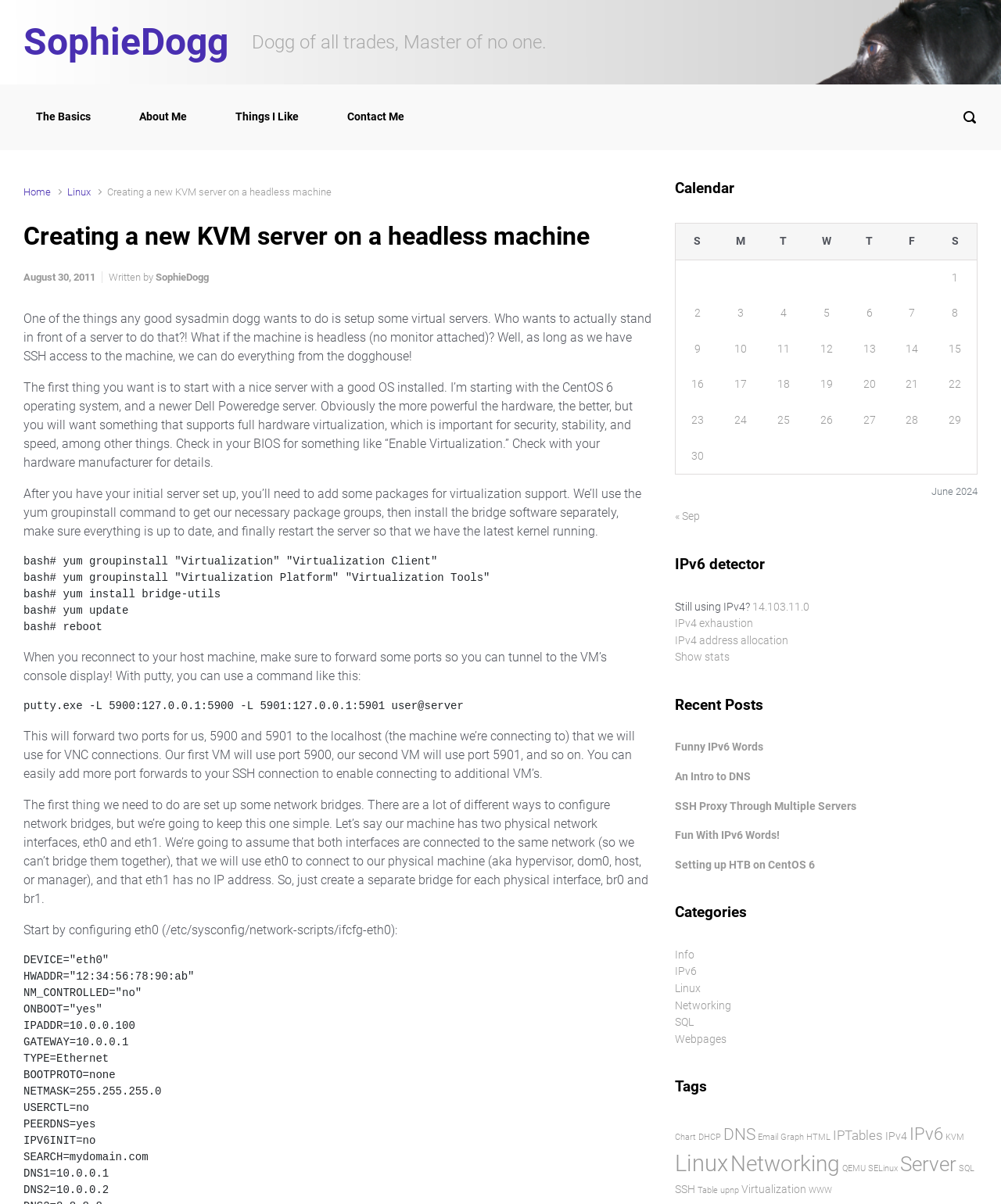What is the purpose of the yum groupinstall command? Using the information from the screenshot, answer with a single word or phrase.

To get necessary package groups